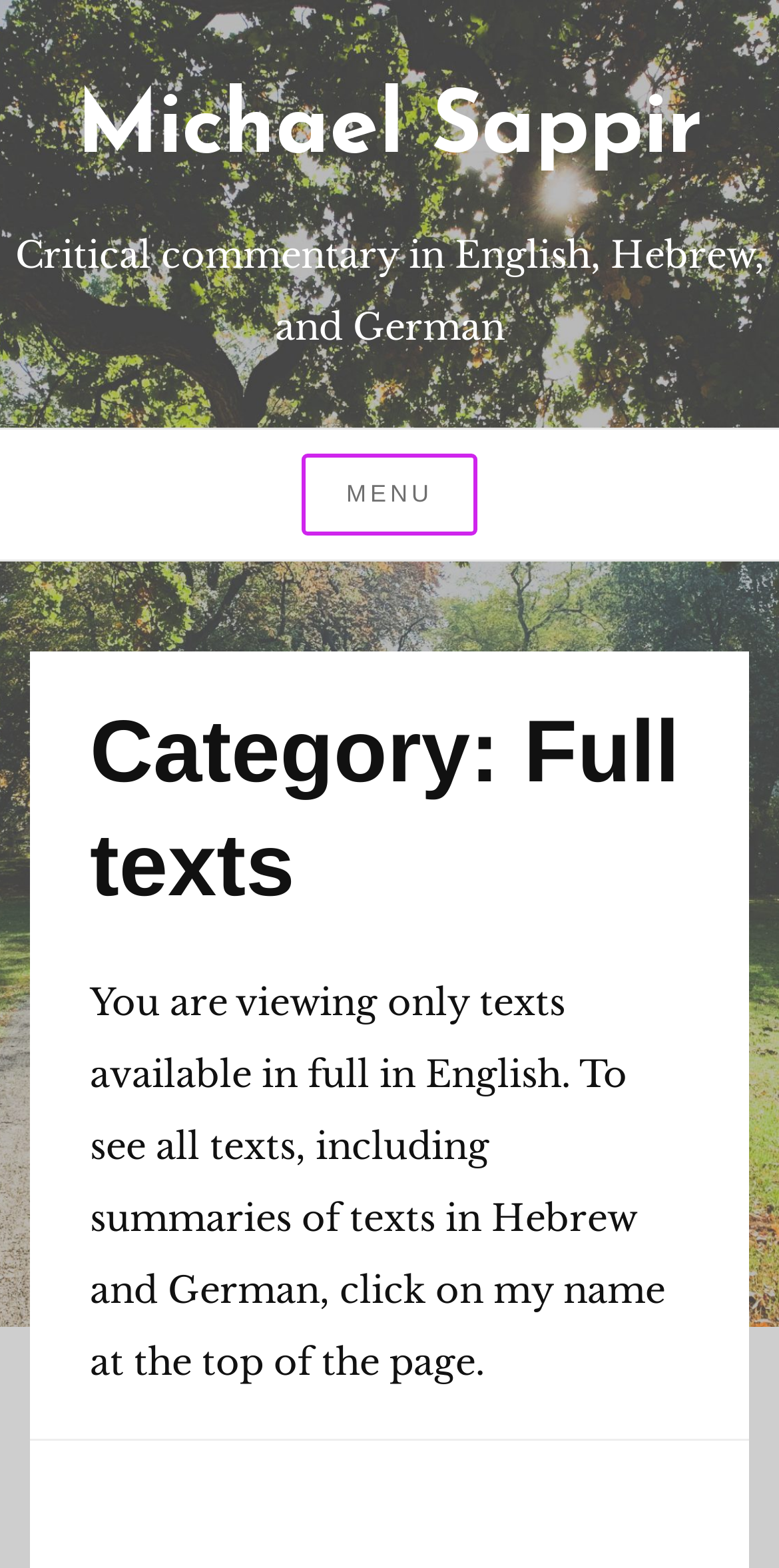What languages are the texts available in?
Look at the image and provide a detailed response to the question.

The webpage mentions 'Critical commentary in English, Hebrew, and German' which suggests that the texts are available in these three languages.